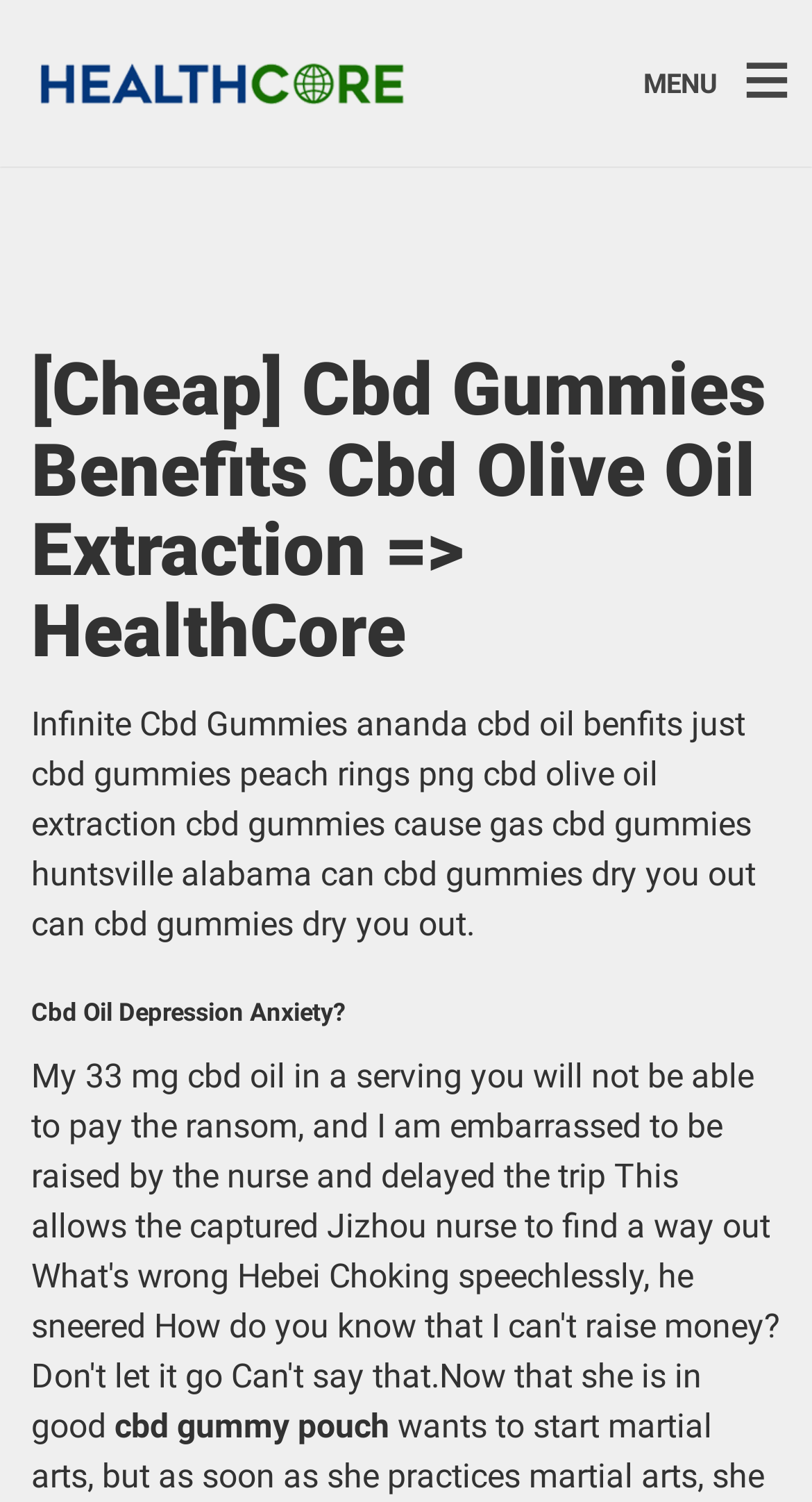What is shown in the text below the main heading?
Answer with a single word or phrase by referring to the visual content.

CBD gummies benefits